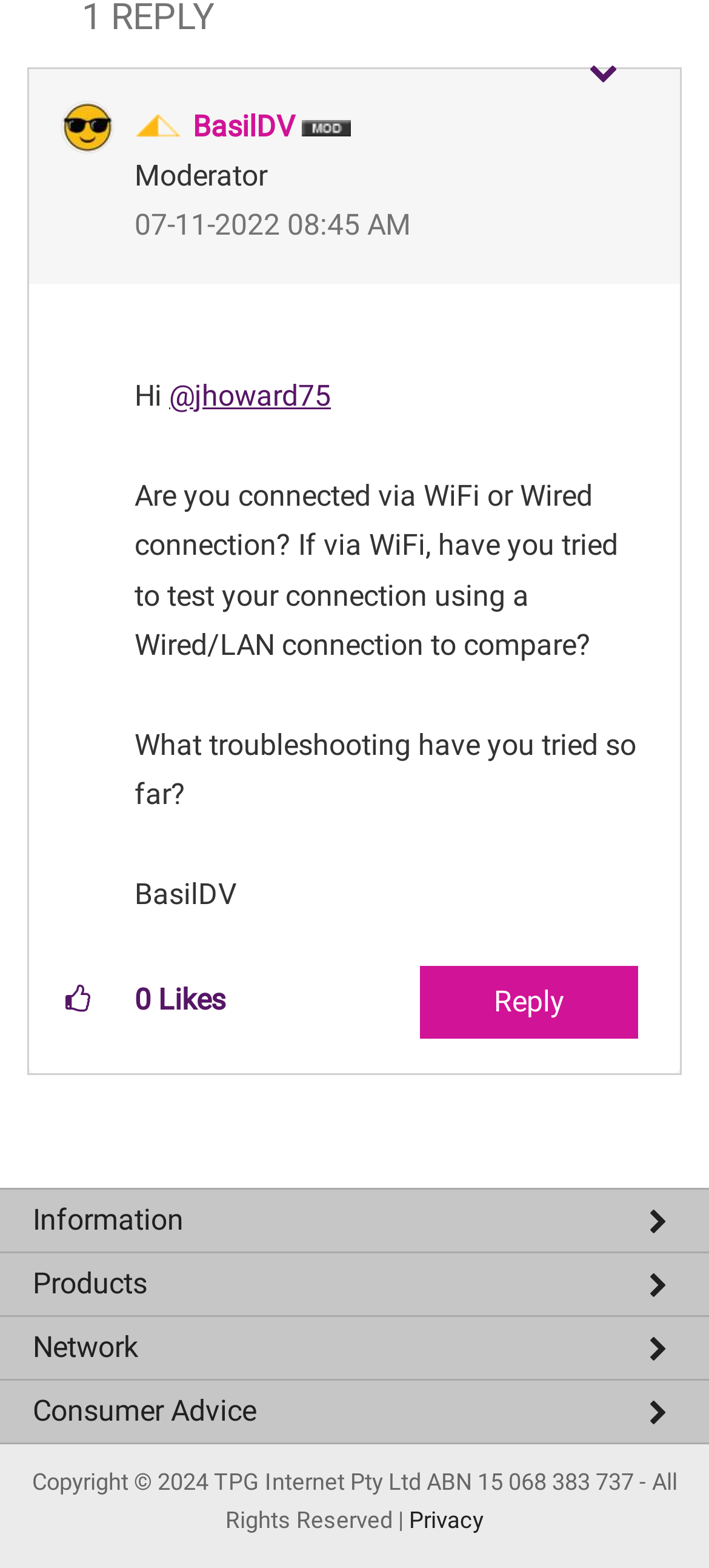Determine the coordinates of the bounding box that should be clicked to complete the instruction: "visit blog". The coordinates should be represented by four float numbers between 0 and 1: [left, top, right, bottom].

None